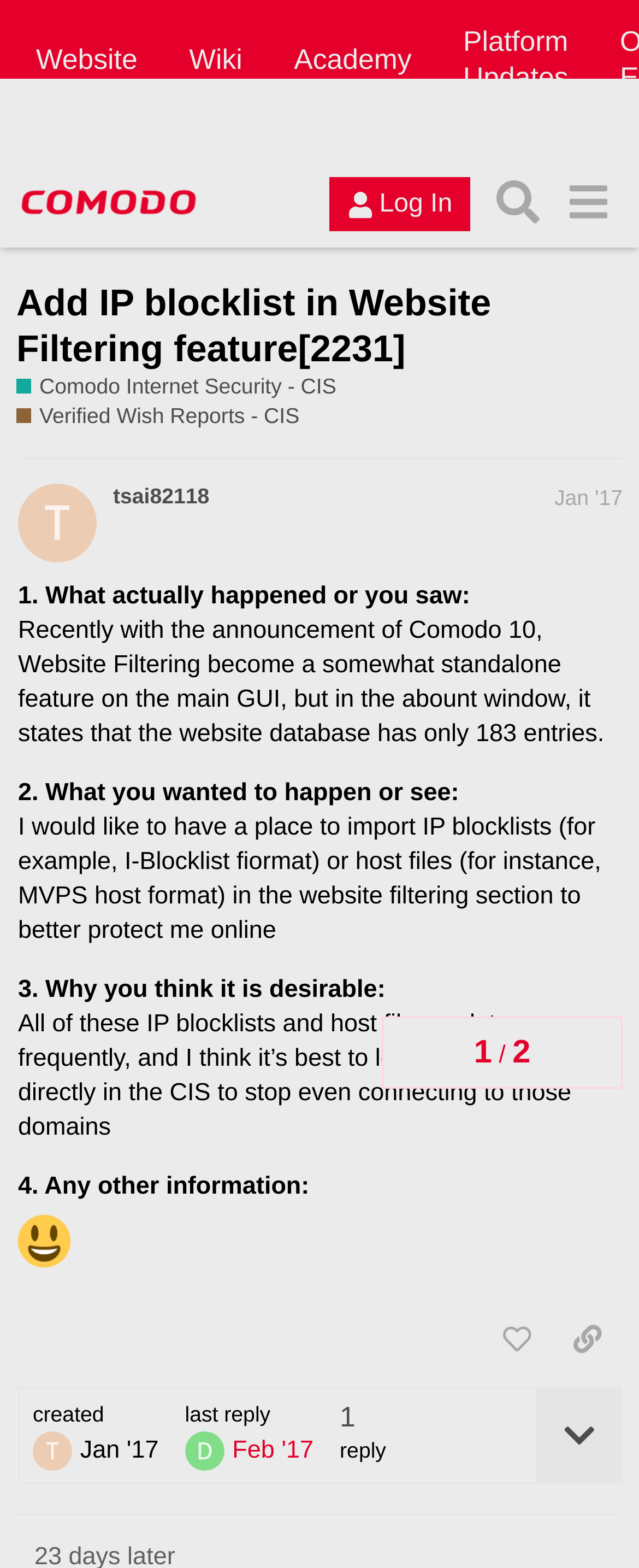Please give the bounding box coordinates of the area that should be clicked to fulfill the following instruction: "Search for topics". The coordinates should be in the format of four float numbers from 0 to 1, i.e., [left, top, right, bottom].

[0.755, 0.107, 0.865, 0.151]